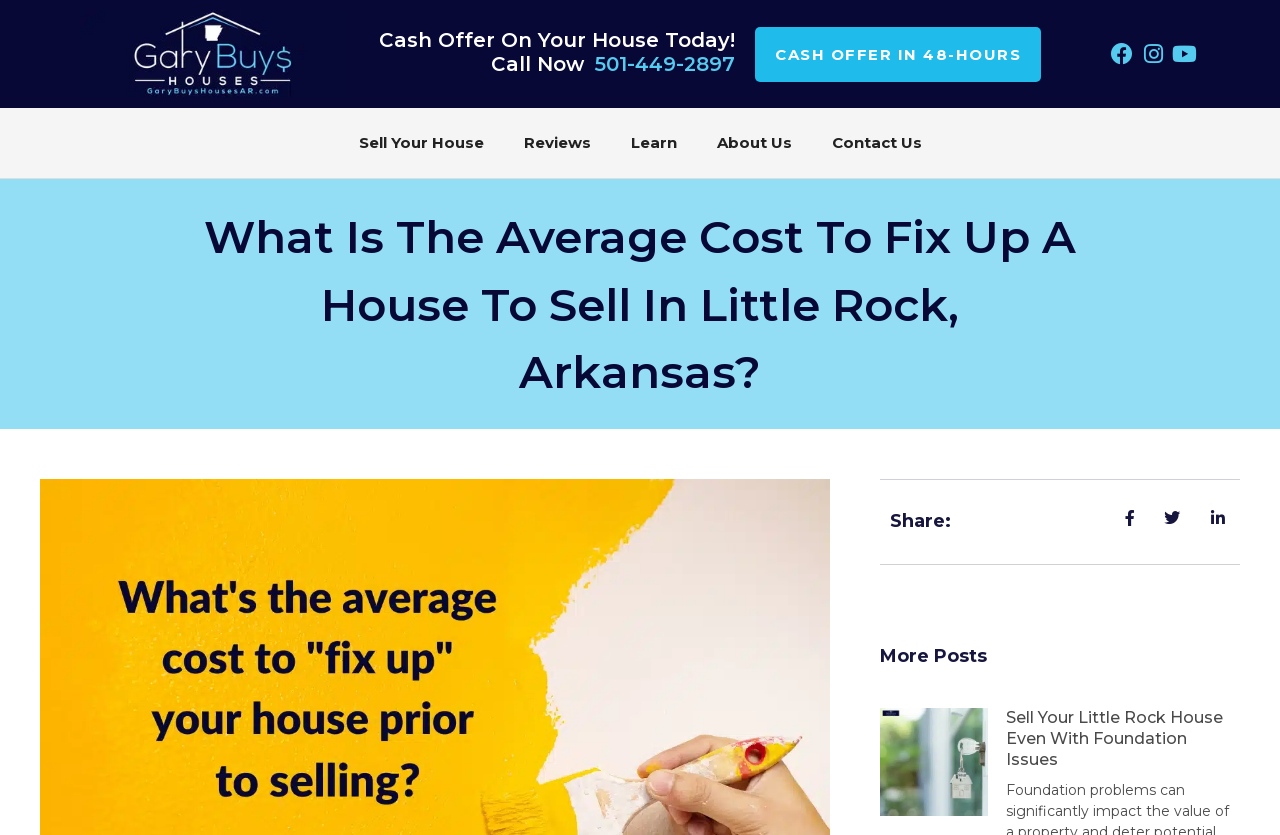From the screenshot, find the bounding box of the UI element matching this description: "Contact Us". Supply the bounding box coordinates in the form [left, top, right, bottom], each a float between 0 and 1.

[0.634, 0.142, 0.736, 0.202]